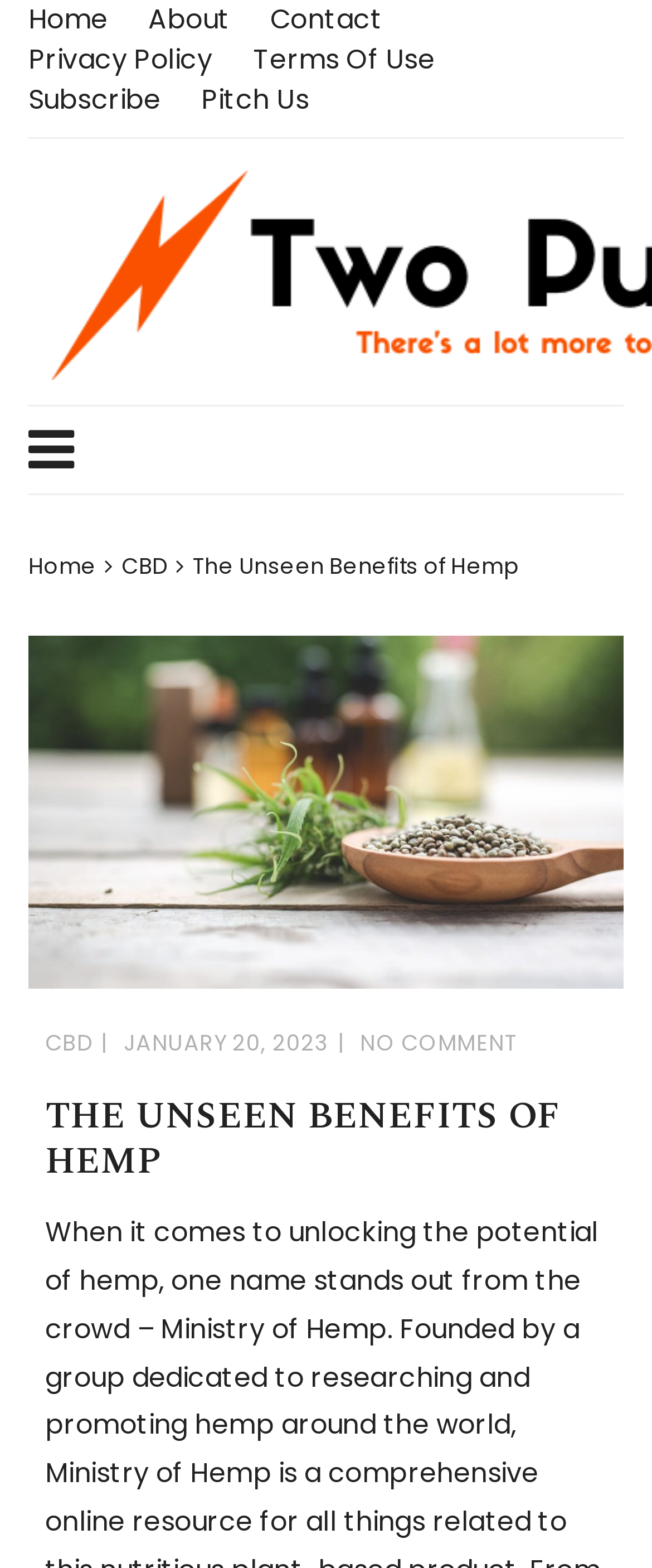Locate the bounding box coordinates of the segment that needs to be clicked to meet this instruction: "contact us".

[0.414, 0.0, 0.586, 0.026]